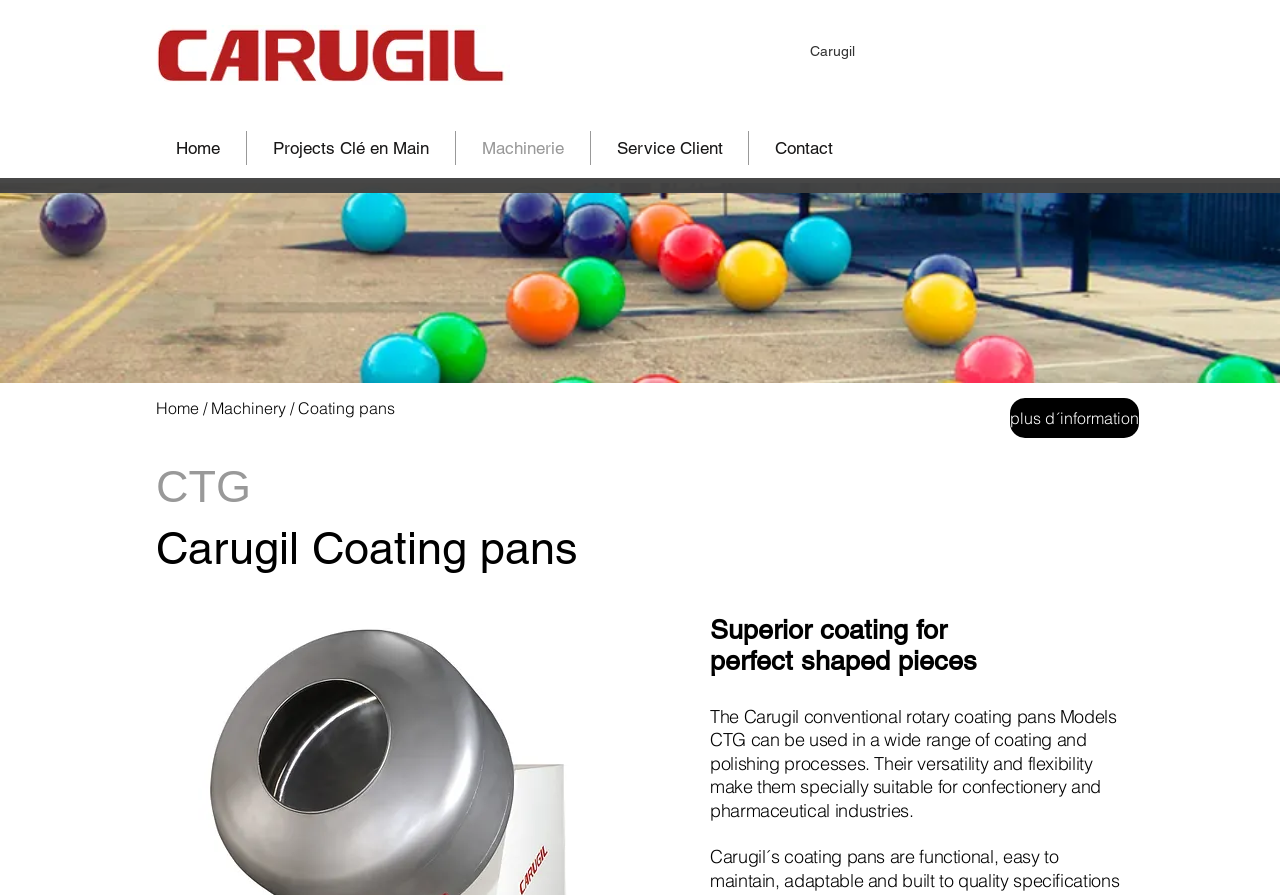Extract the primary heading text from the webpage.

When it comes to ball forming technology, Carugil  is the complete and definitive partner to your business. 